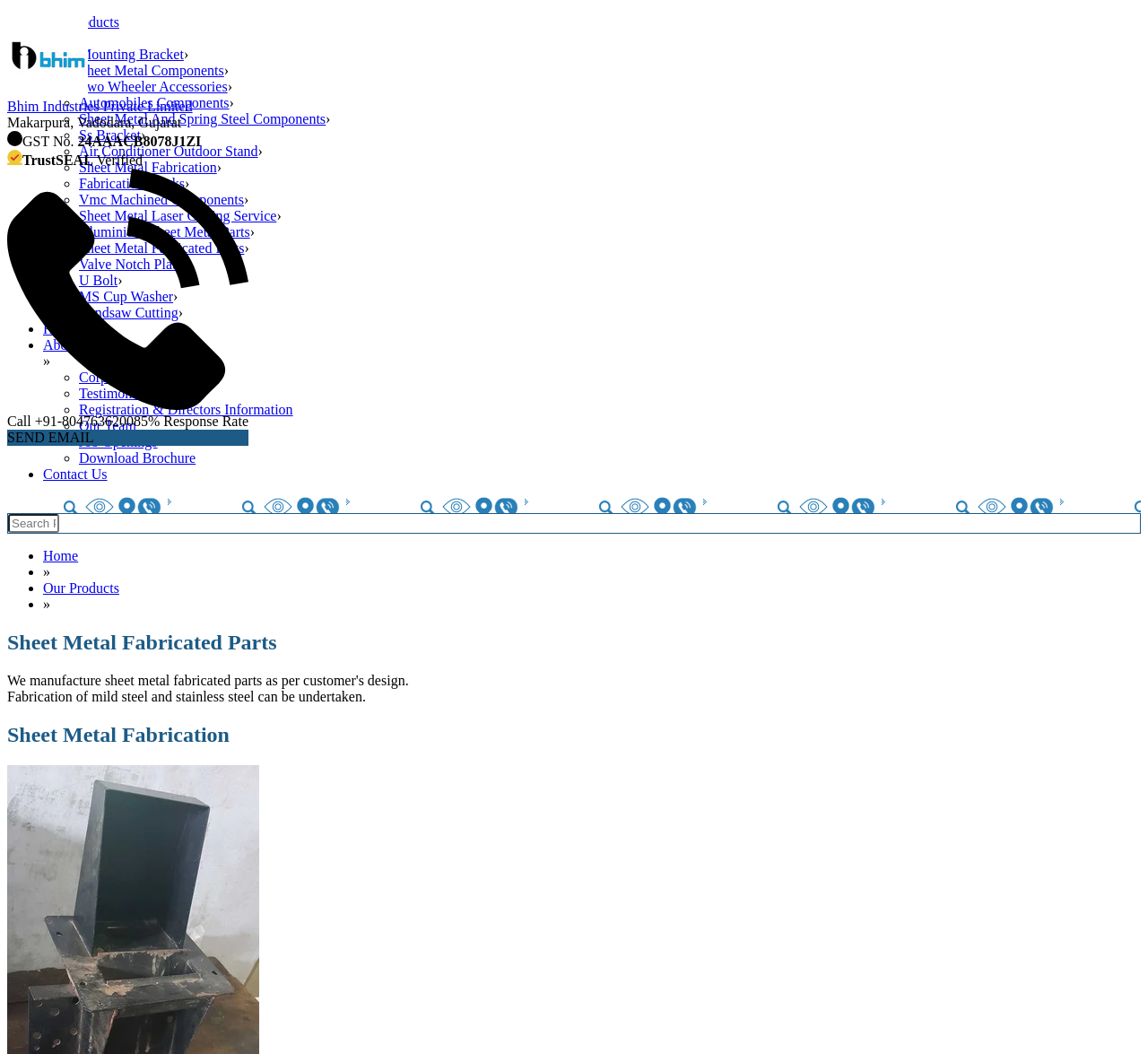What is the response rate of the company?
Look at the image and provide a short answer using one word or a phrase.

85%